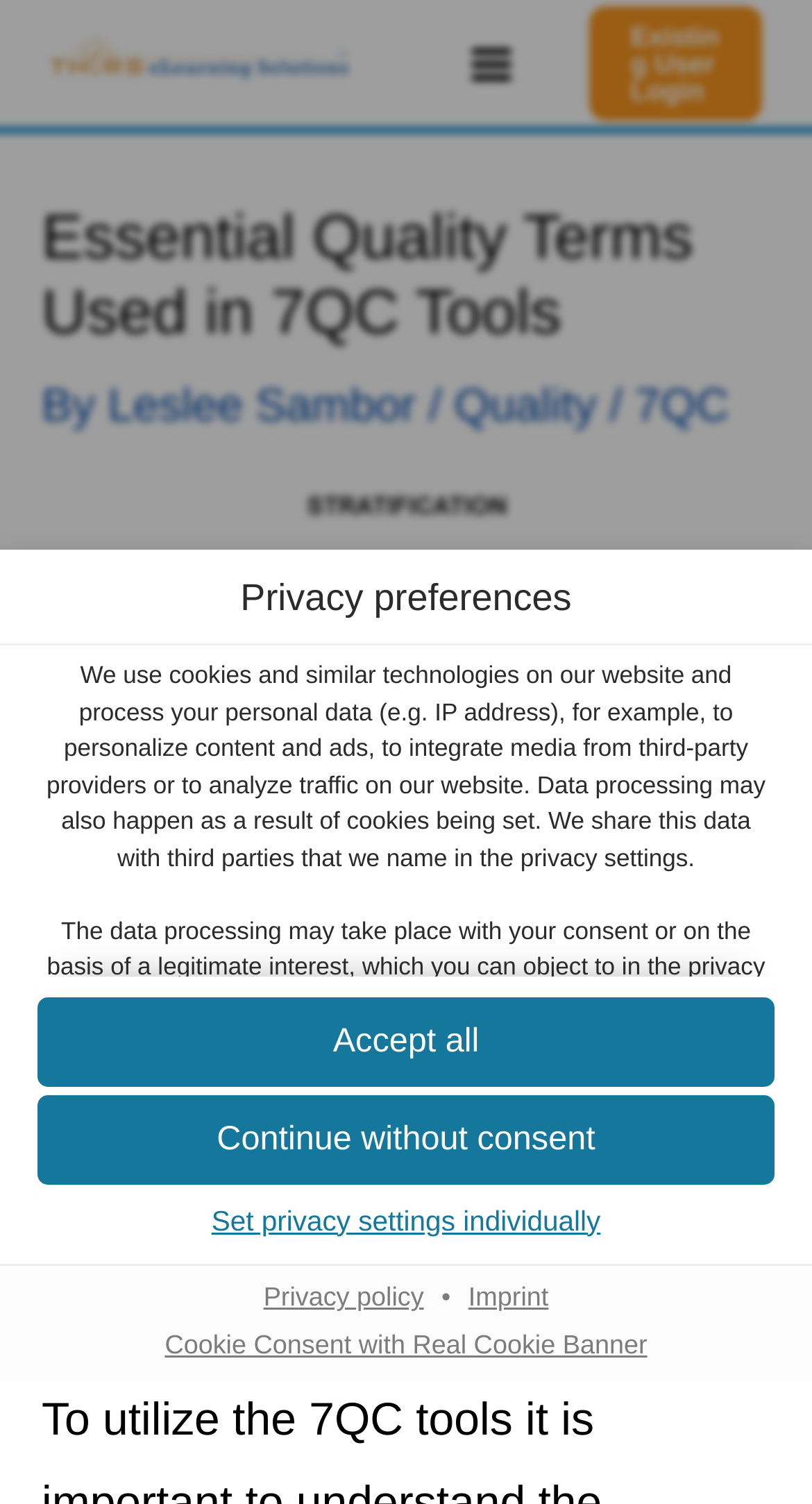Could you locate the bounding box coordinates for the section that should be clicked to accomplish this task: "Set privacy settings individually".

[0.046, 0.793, 0.954, 0.833]